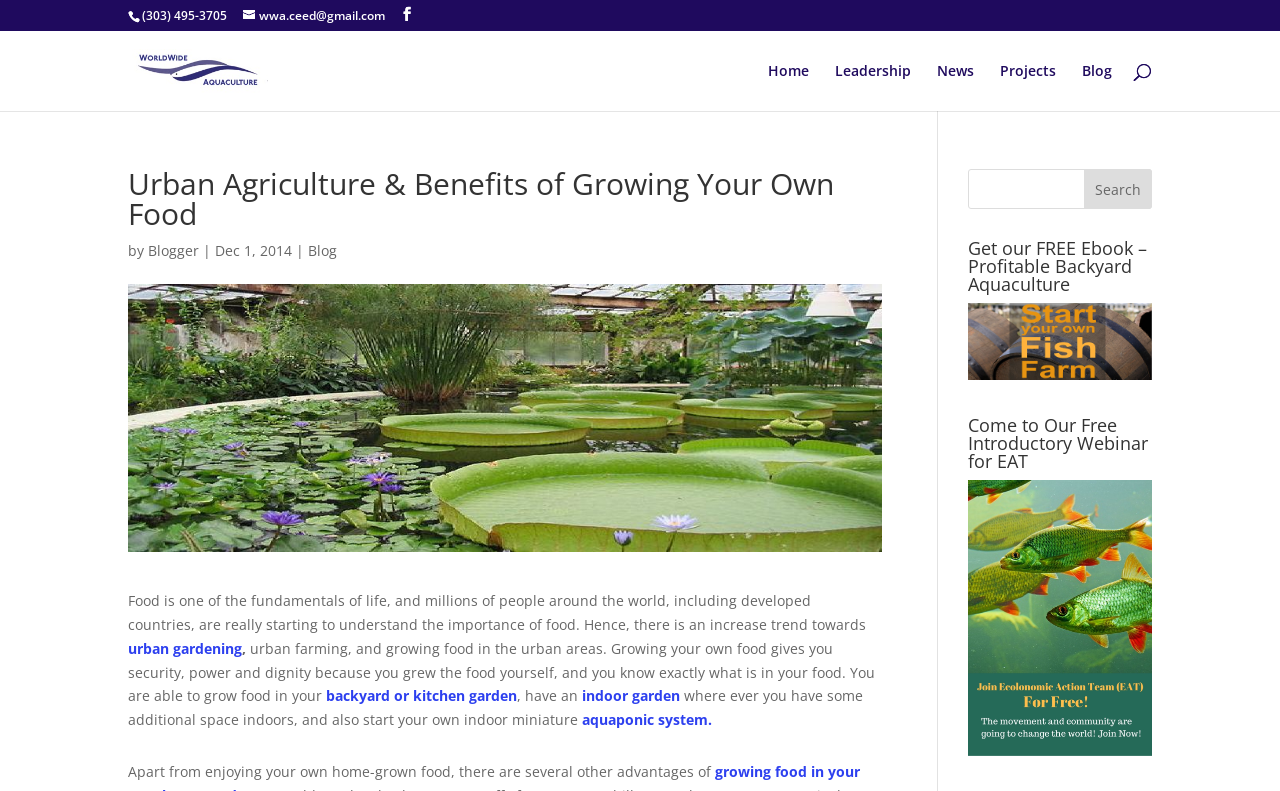What is the benefit of growing your own food?
Please give a detailed and elaborate explanation in response to the question.

I found this information by reading the text on the webpage, which states that growing your own food gives you 'security, power and dignity' because you know exactly what is in your food.